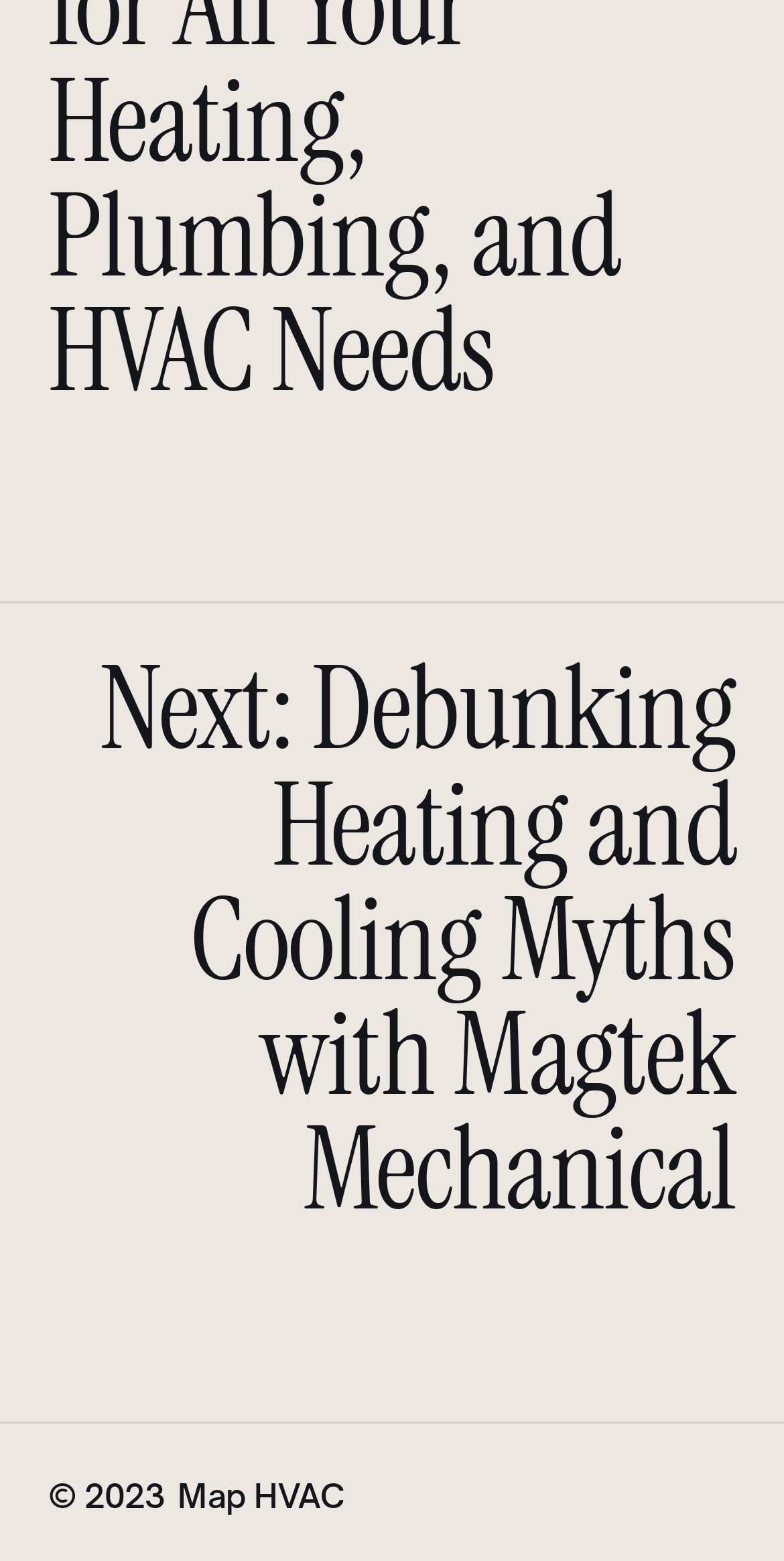Please provide the bounding box coordinate of the region that matches the element description: Map HVAC. Coordinates should be in the format (top-left x, top-left y, bottom-right x, bottom-right y) and all values should be between 0 and 1.

[0.227, 0.944, 0.44, 0.971]